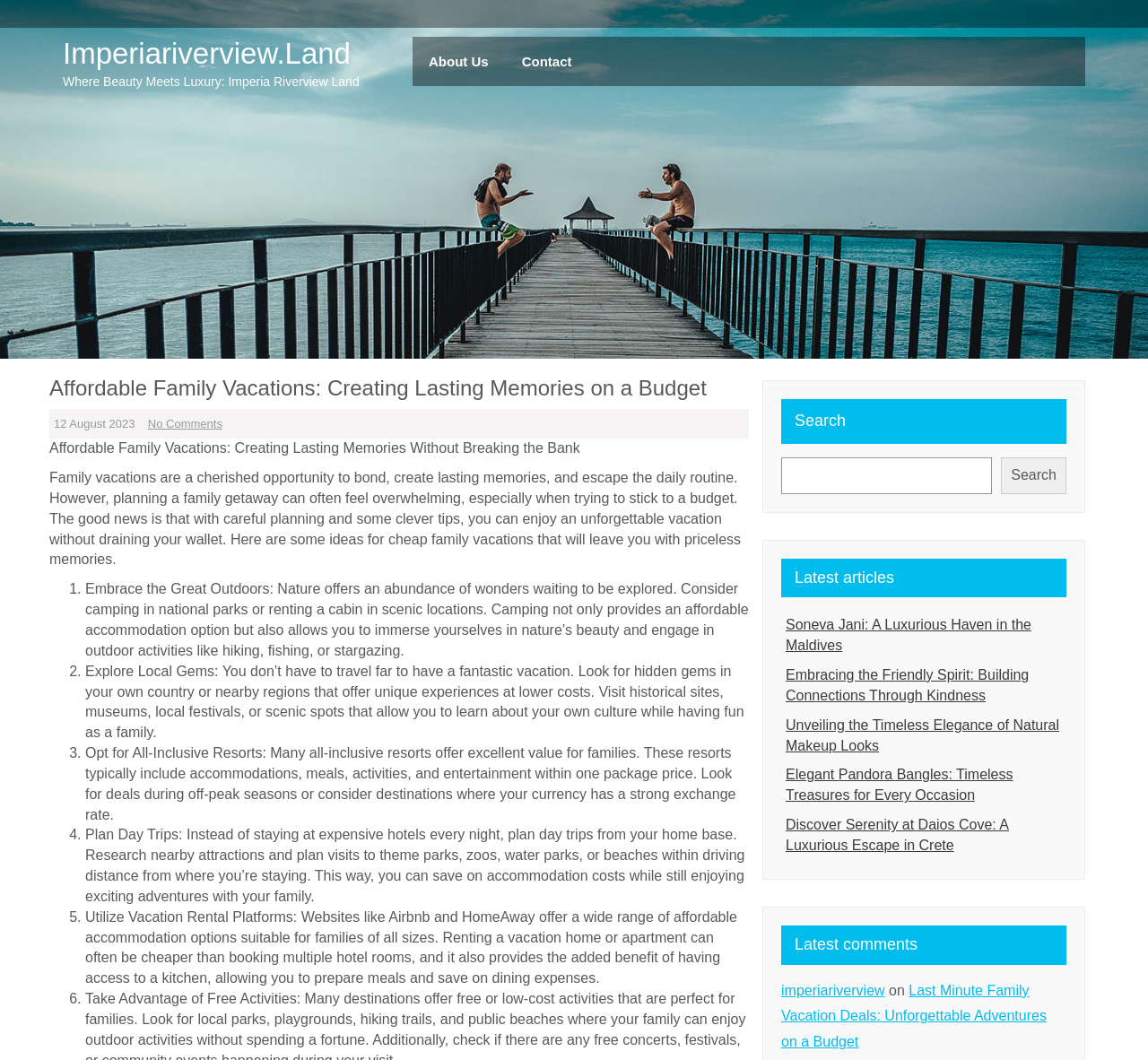Please specify the bounding box coordinates for the clickable region that will help you carry out the instruction: "Search for something".

[0.68, 0.431, 0.864, 0.466]